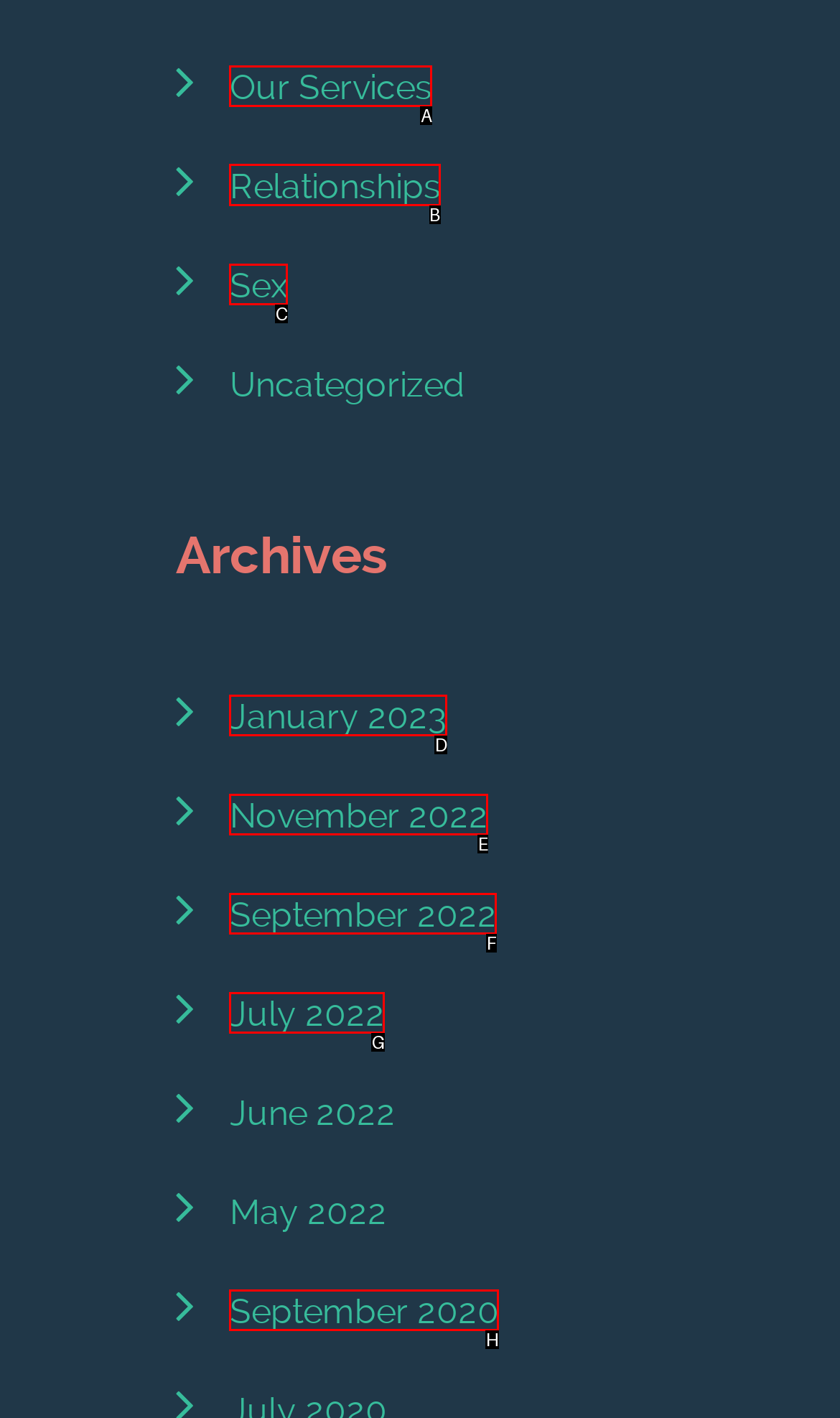Identify the letter of the option that should be selected to accomplish the following task: Explore relationships. Provide the letter directly.

B